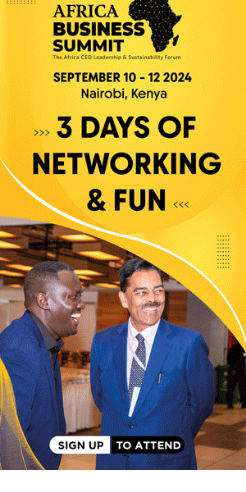Based on the image, please respond to the question with as much detail as possible:
What is the call to action displayed at the bottom of the image?

The caption states that the call to action 'Sign Up to Attend' is prominently displayed at the bottom of the image. This call to action is likely intended to encourage viewers to register for the event.